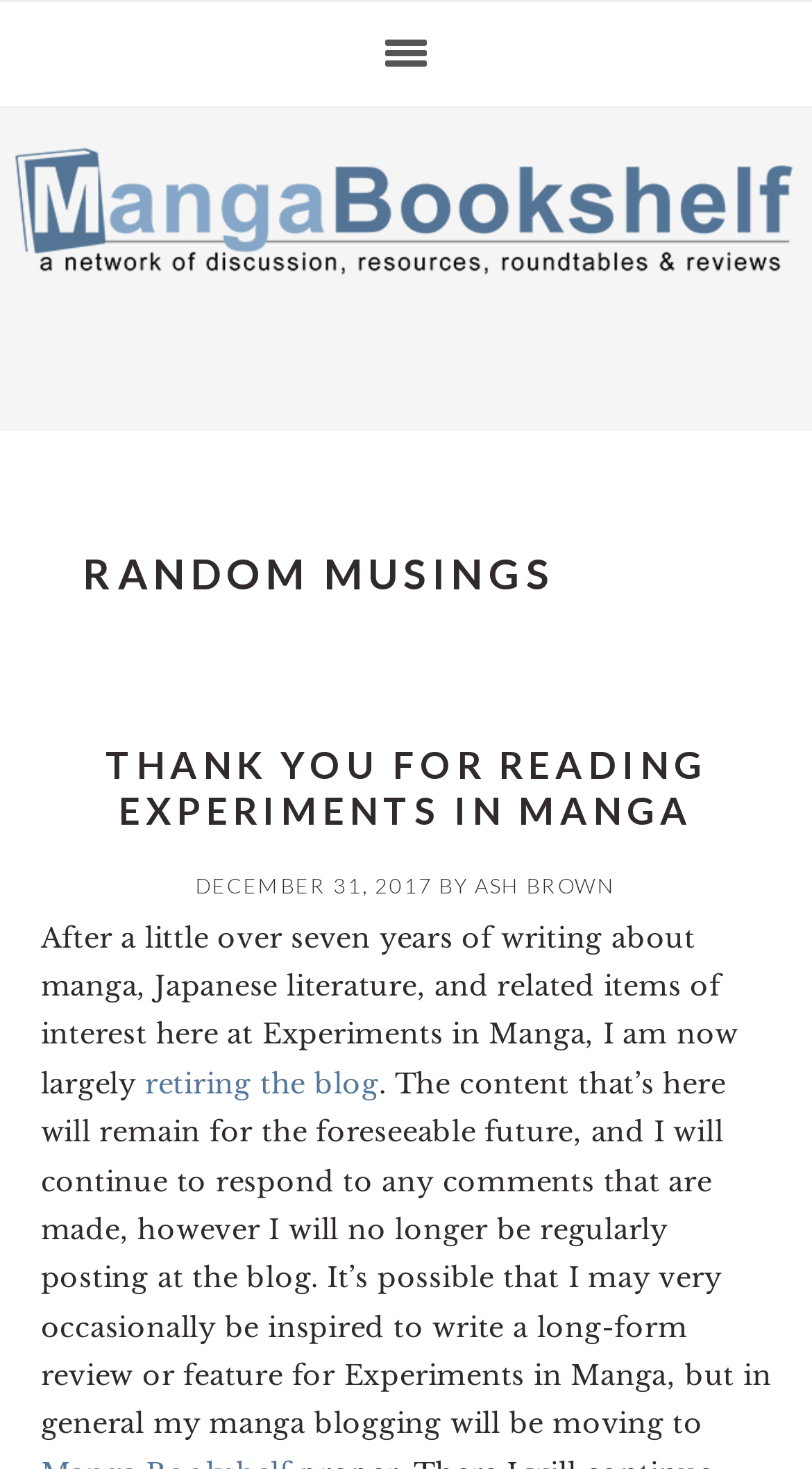Answer the following query concisely with a single word or phrase:
Who is the author of the latest article?

ASH BROWN